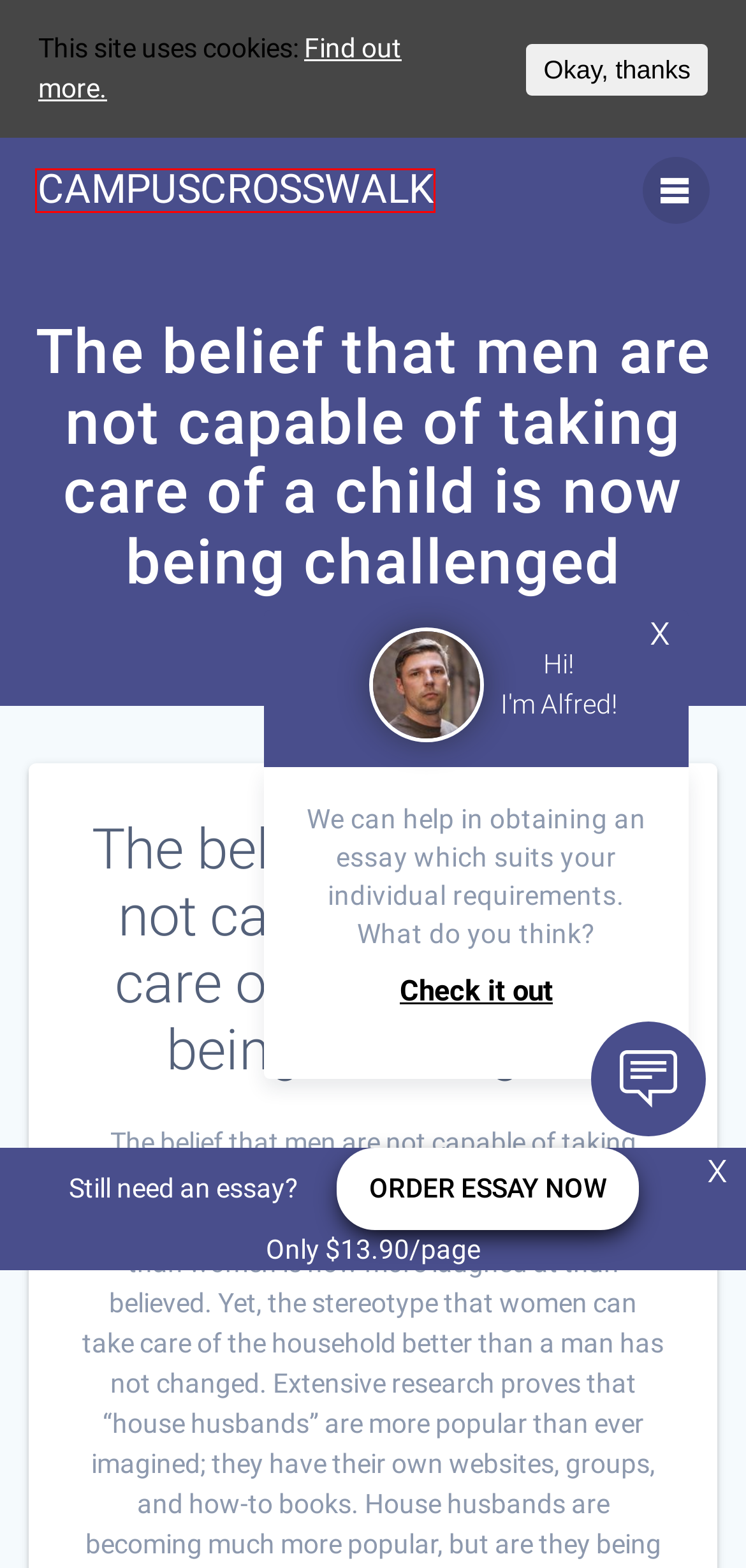Review the screenshot of a webpage that includes a red bounding box. Choose the webpage description that best matches the new webpage displayed after clicking the element within the bounding box. Here are the candidates:
A. Order essay writing & editing service on EssayCP - EssayCP.com
B. IntroductionBackgroundIn a massive development step and require Research paper for students
C. Creative Sample Writing Center - EssayCP.com
D. Career - Campuscrosswalk
E. Privacy policy - Campuscrosswalk
F. Maoi Heads Research paper for students
G. Review on Research paper for students
H. Free essays - Campuscrosswalk

H